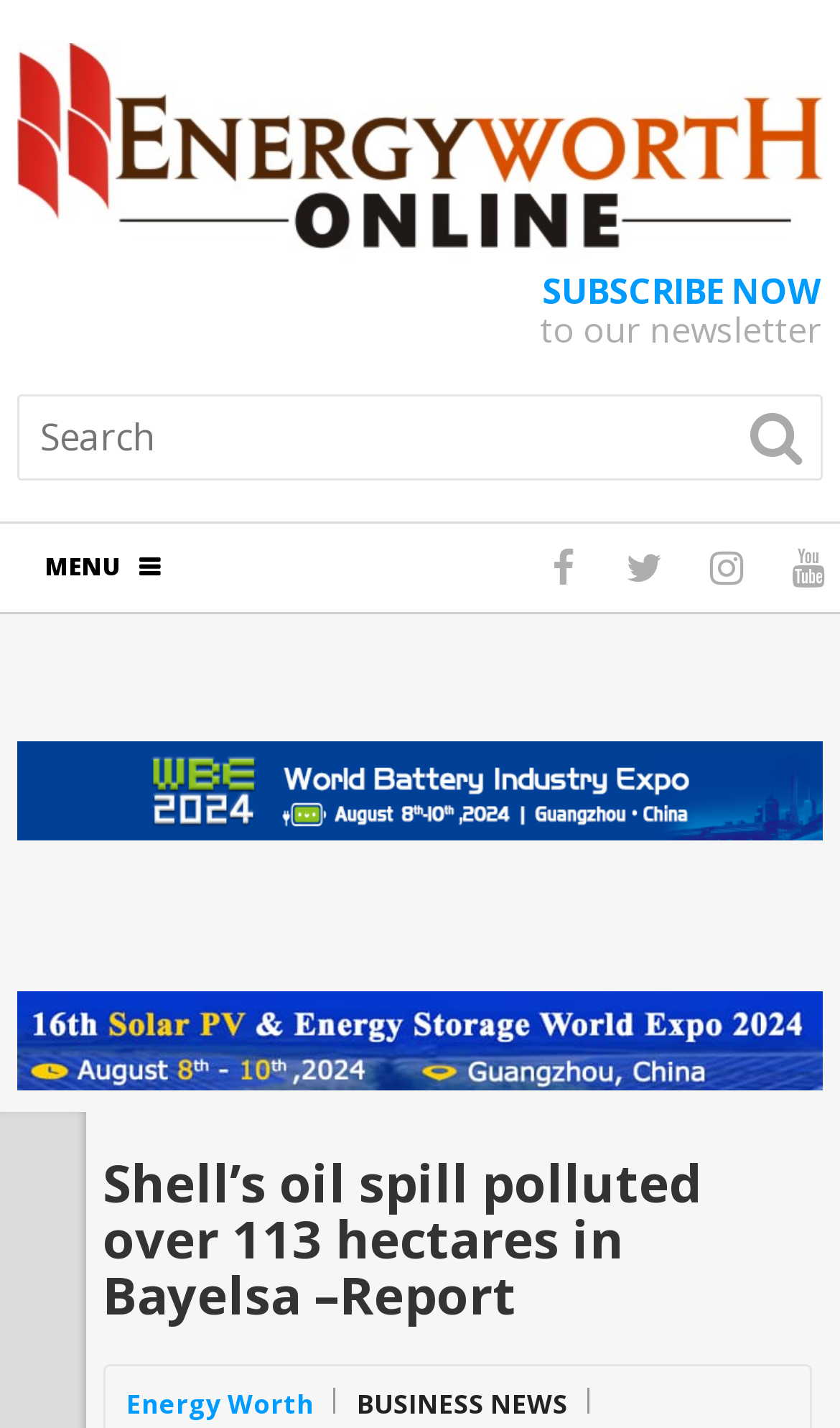How many social media links are there?
Answer the question with a detailed explanation, including all necessary information.

I counted the number of link elements with social media icons, which are '', '', '', and ''. There are four of them.